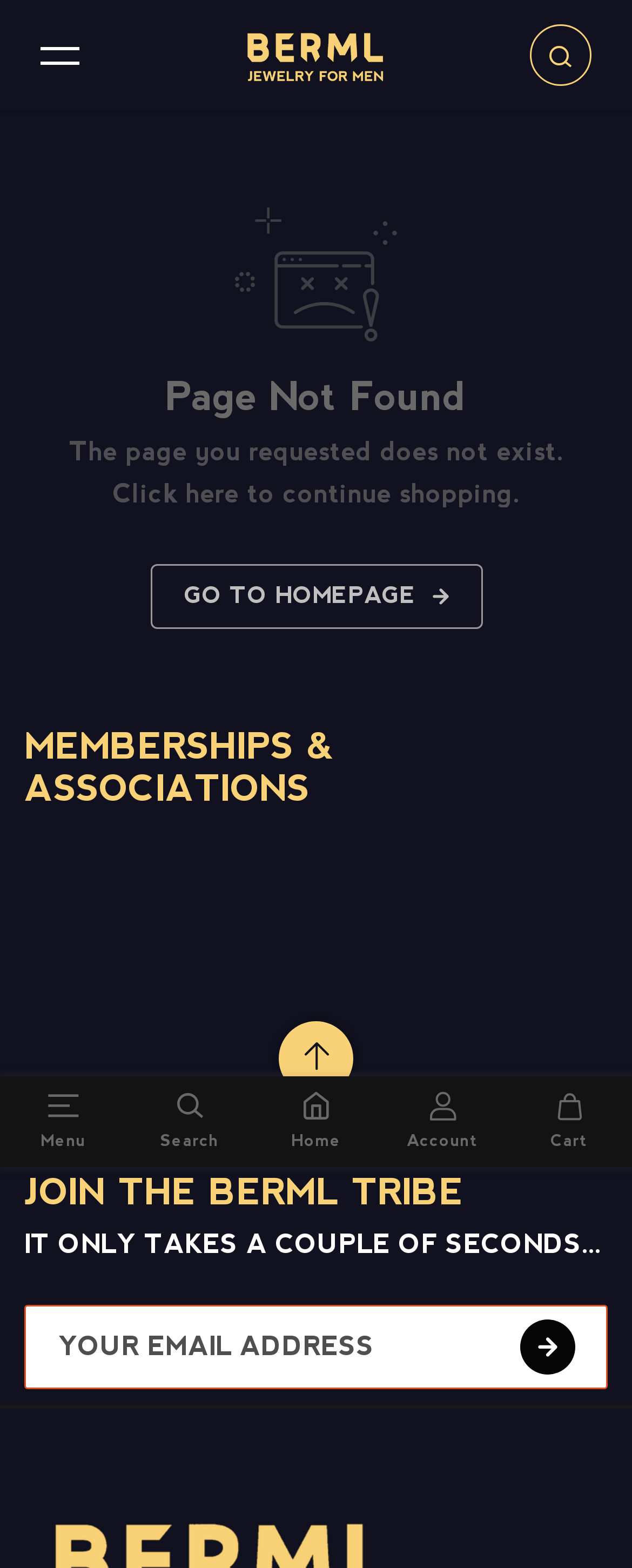Can you find the bounding box coordinates of the area I should click to execute the following instruction: "Subscribe to the newsletter"?

[0.823, 0.842, 0.91, 0.877]